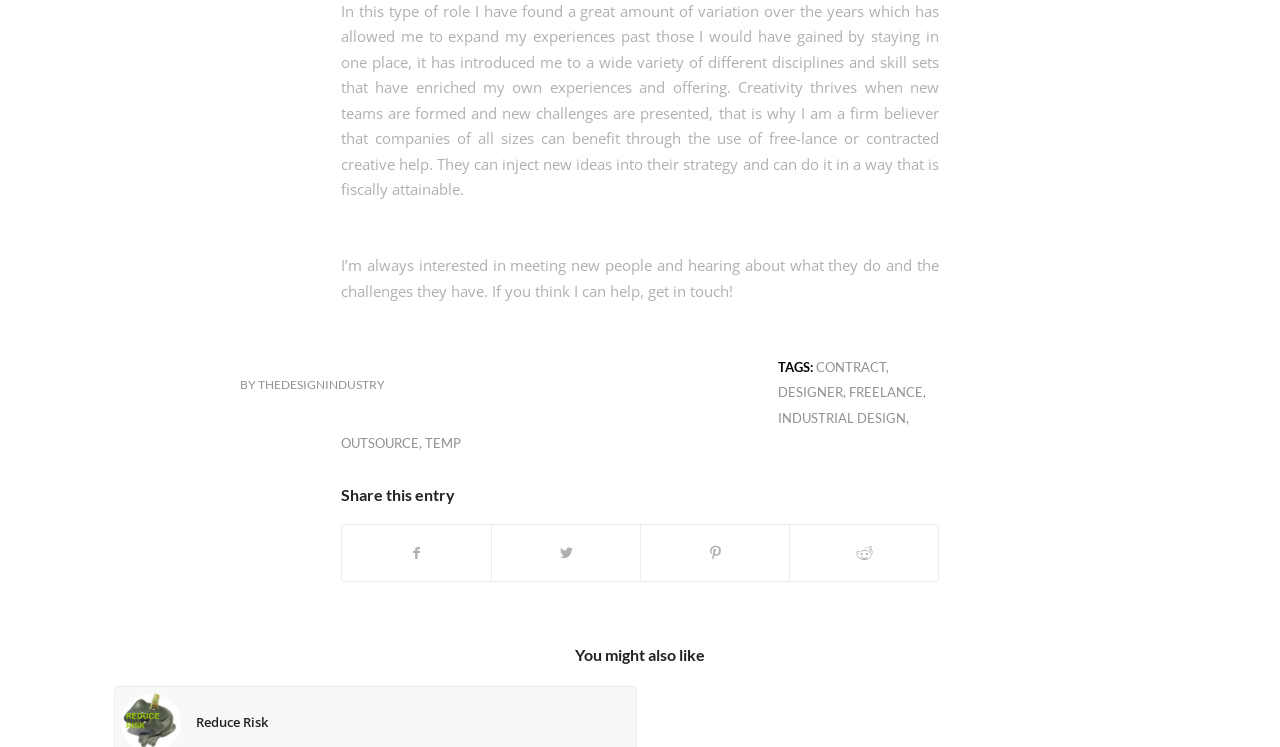Using the description: "Share on Pinterest", determine the UI element's bounding box coordinates. Ensure the coordinates are in the format of four float numbers between 0 and 1, i.e., [left, top, right, bottom].

[0.501, 0.703, 0.616, 0.778]